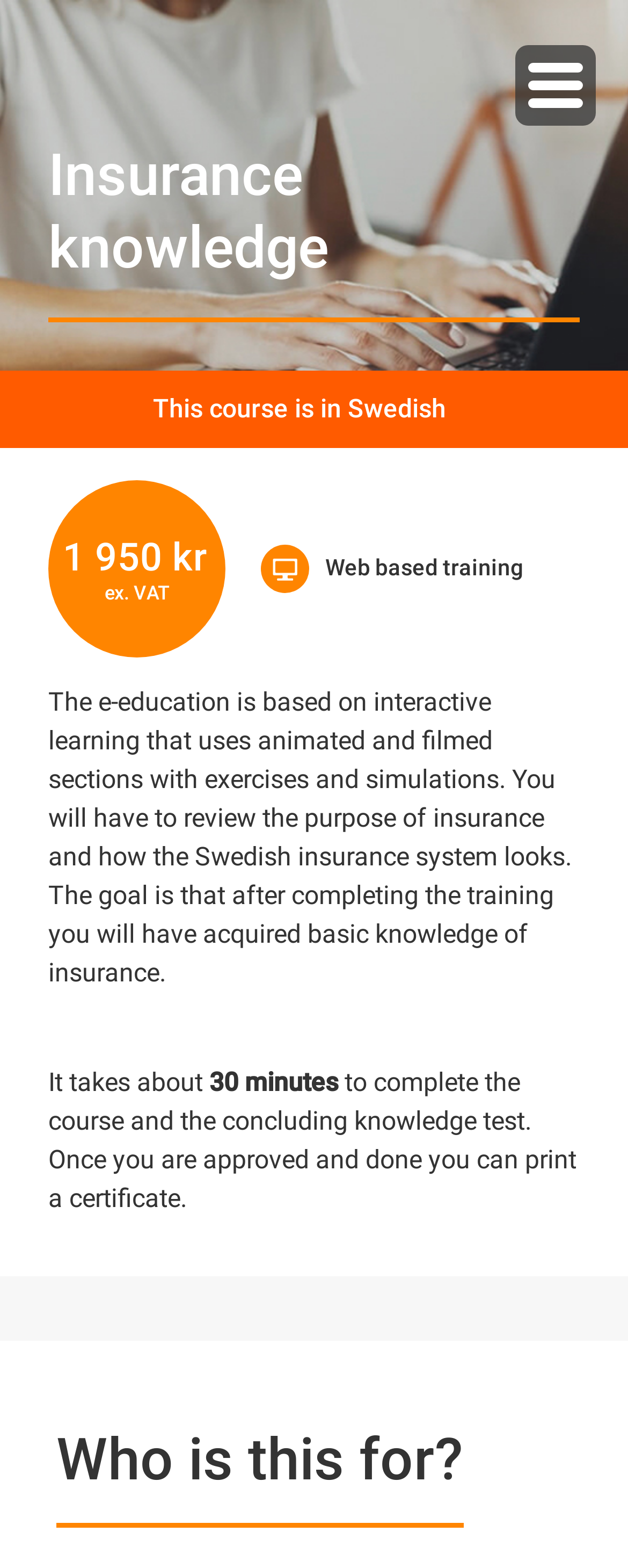Who is the course intended for?
Based on the image, answer the question with as much detail as possible.

The webpage does not explicitly mention who the course is intended for, but it does have a heading 'Who is this for?' which suggests that the information is provided further down the page.